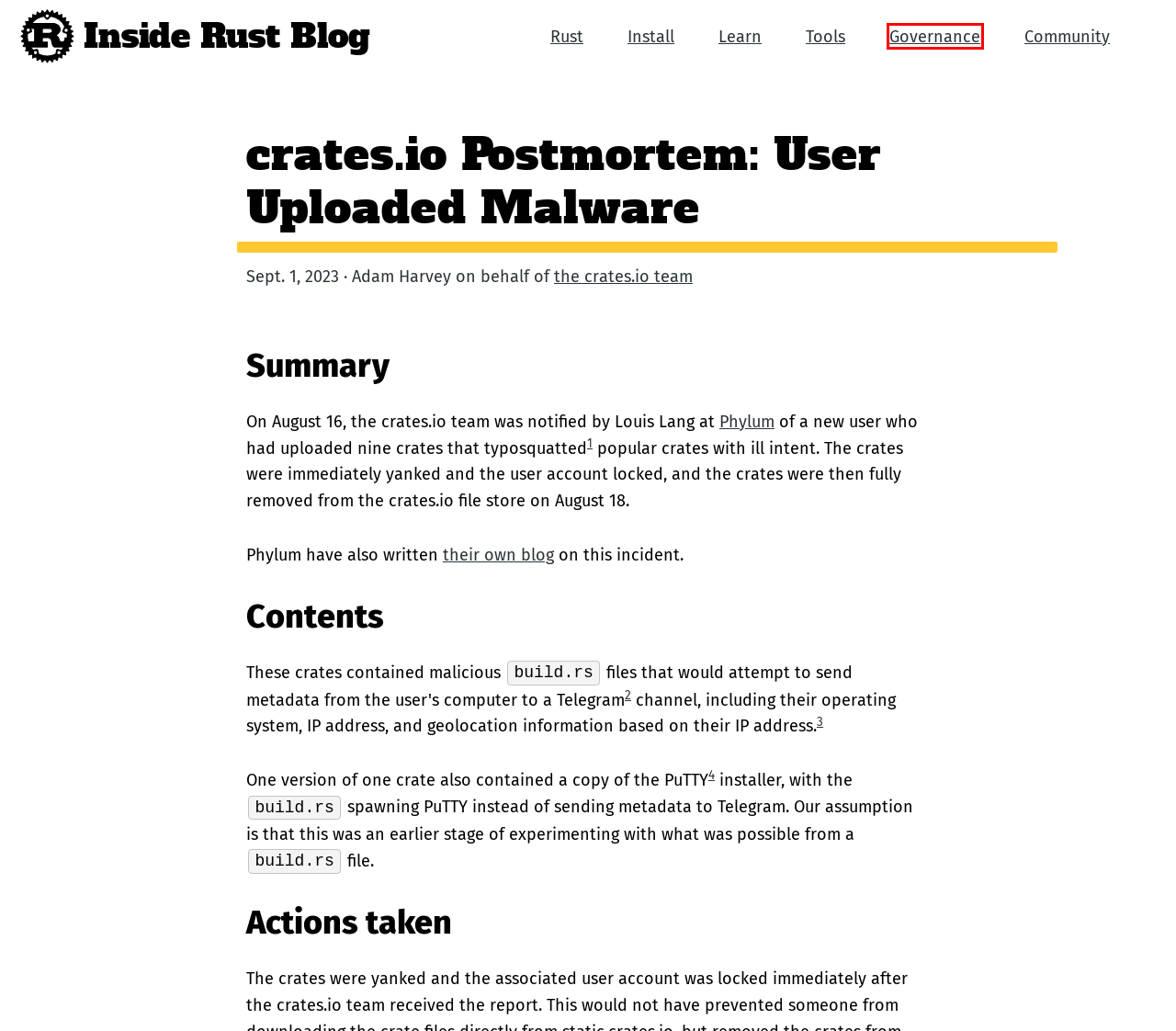Given a screenshot of a webpage with a red bounding box highlighting a UI element, determine which webpage description best matches the new webpage that appears after clicking the highlighted element. Here are the candidates:
A. Tools - Rust Programming Language
B. Community - Rust Programming Language
C. Install Rust - Rust Programming Language
D. Dev tools team - Rust Programming Language
E. The Software Supply Chain Security Company | Phylum
F. Rust Programming Language
G. Governance - Rust Programming Language
H. Learn Rust - Rust Programming Language

G